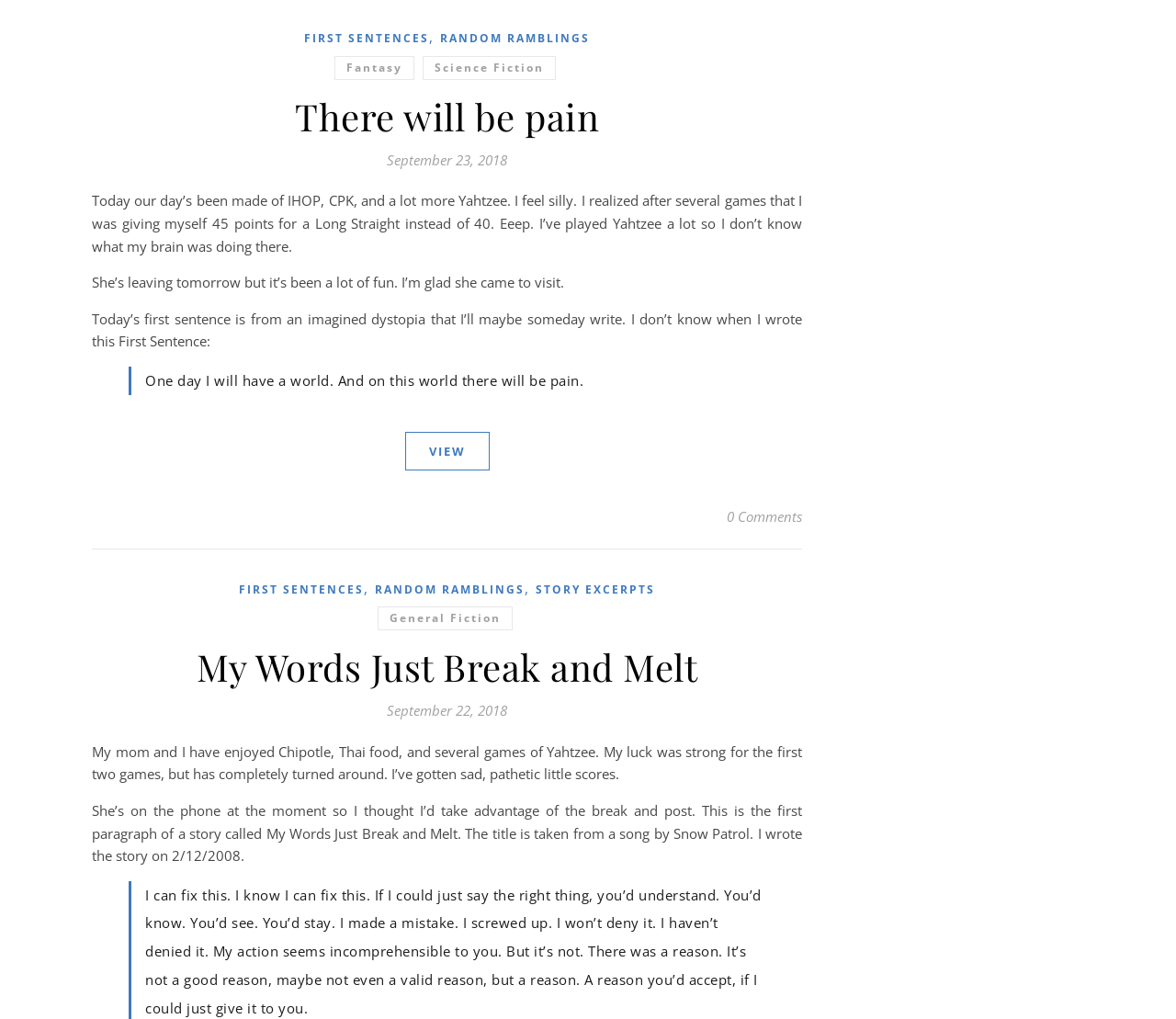Specify the bounding box coordinates of the region I need to click to perform the following instruction: "Check the comments section". The coordinates must be four float numbers in the range of 0 to 1, i.e., [left, top, right, bottom].

[0.618, 0.493, 0.682, 0.52]